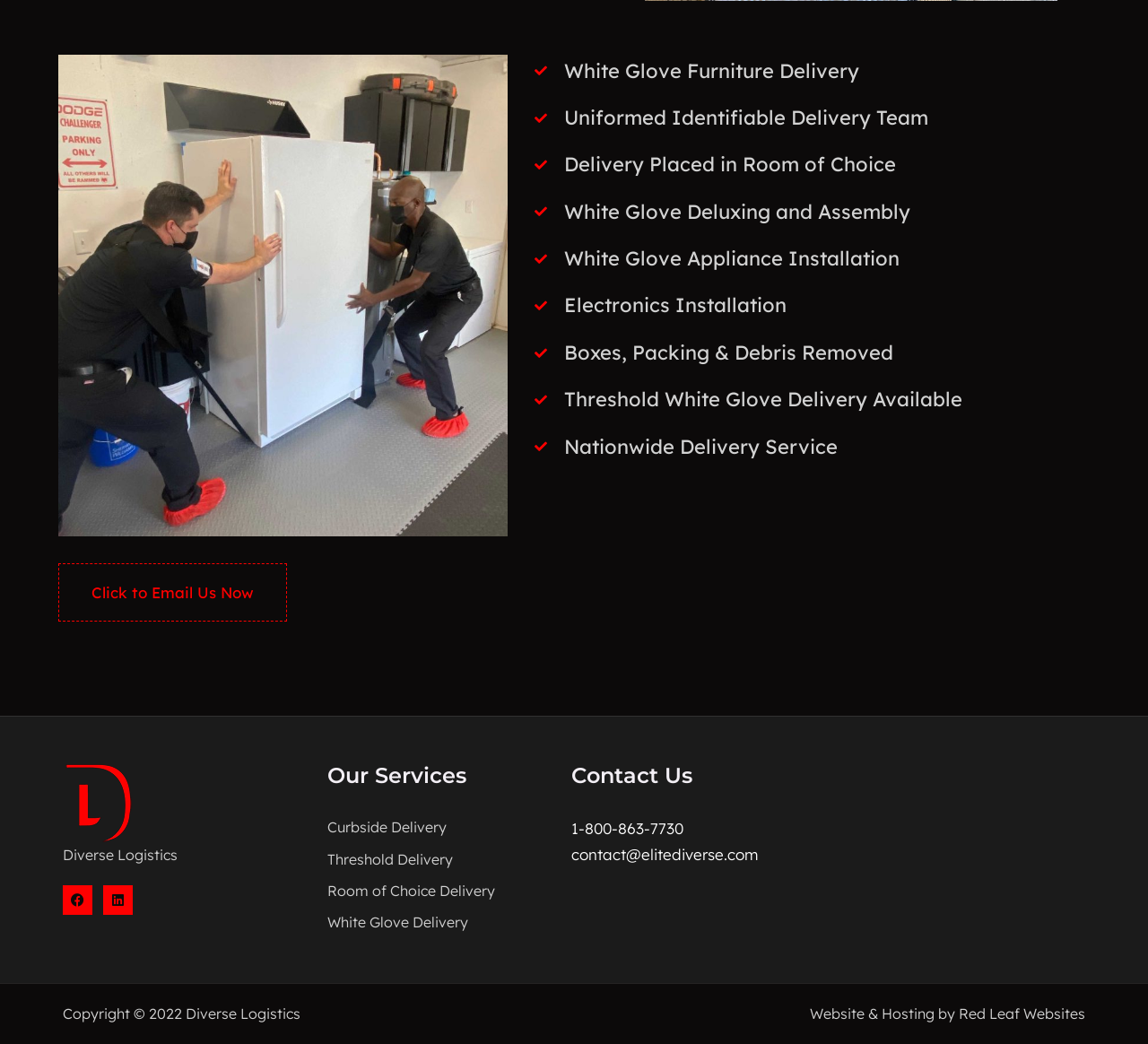What is the type of delivery service offered?
Please answer the question as detailed as possible based on the image.

The type of delivery service is mentioned in the static text 'White Glove Furniture Delivery' with bounding box coordinates [0.491, 0.055, 0.748, 0.079].